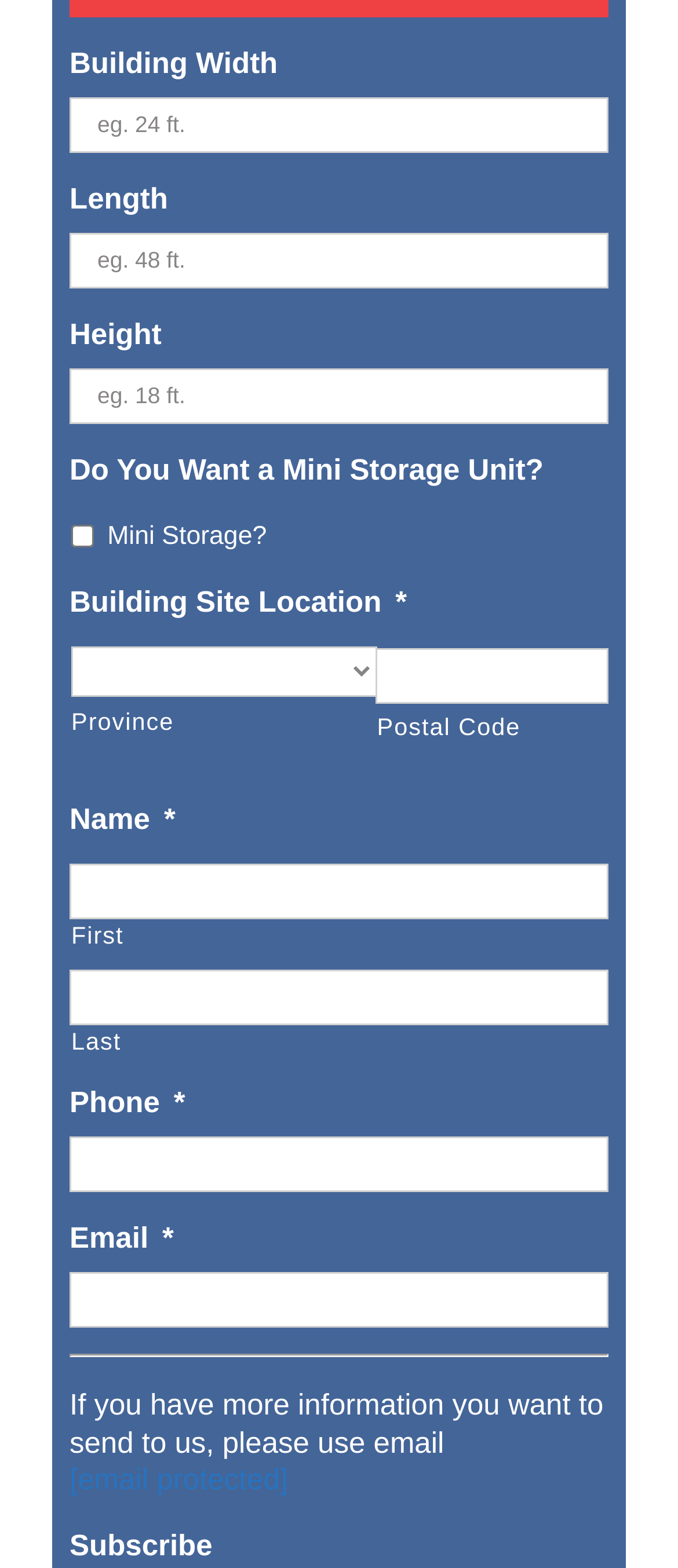Point out the bounding box coordinates of the section to click in order to follow this instruction: "Select province".

[0.105, 0.413, 0.556, 0.445]